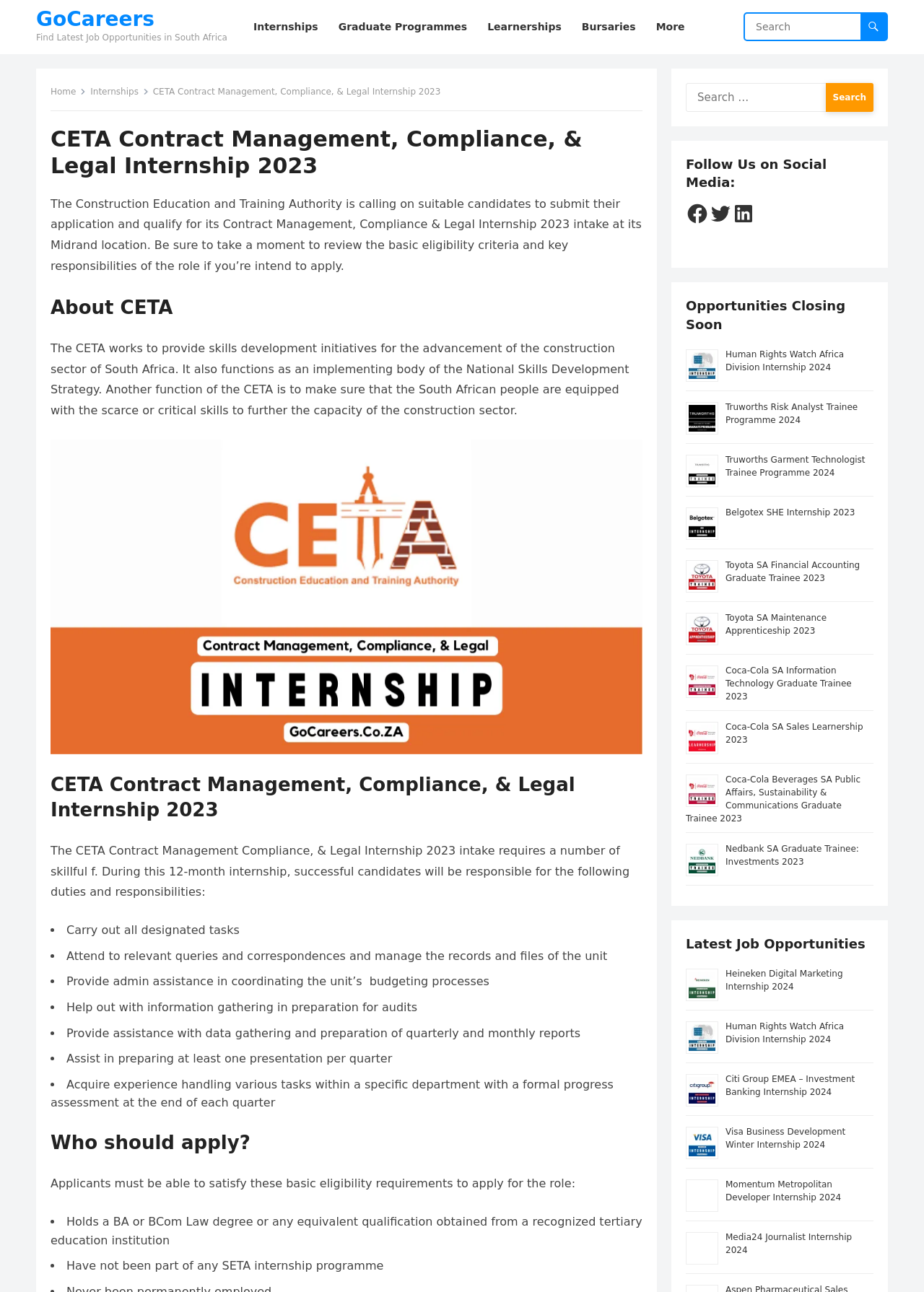What is the qualification required for the internship?
Answer the question in as much detail as possible.

I found the answer by reading the static text element that says 'Holds a BA or BCom Law degree or any equivalent qualification obtained from a recognized tertiary education institution' which provides the qualification required for the internship.